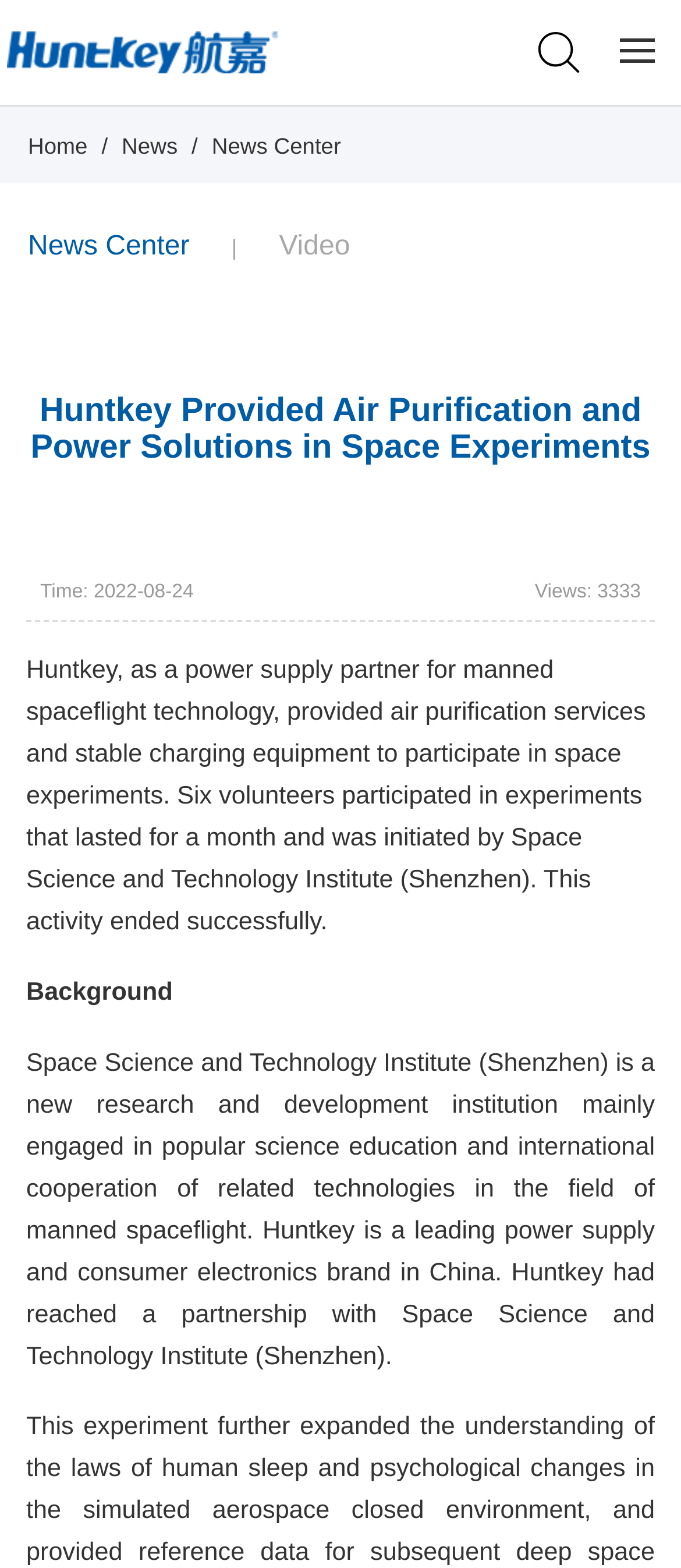What is the current view count of the news article?
Please provide a detailed and comprehensive answer to the question.

The webpage displays the view count of the news article, which is 3333, indicating the number of times the article has been viewed.